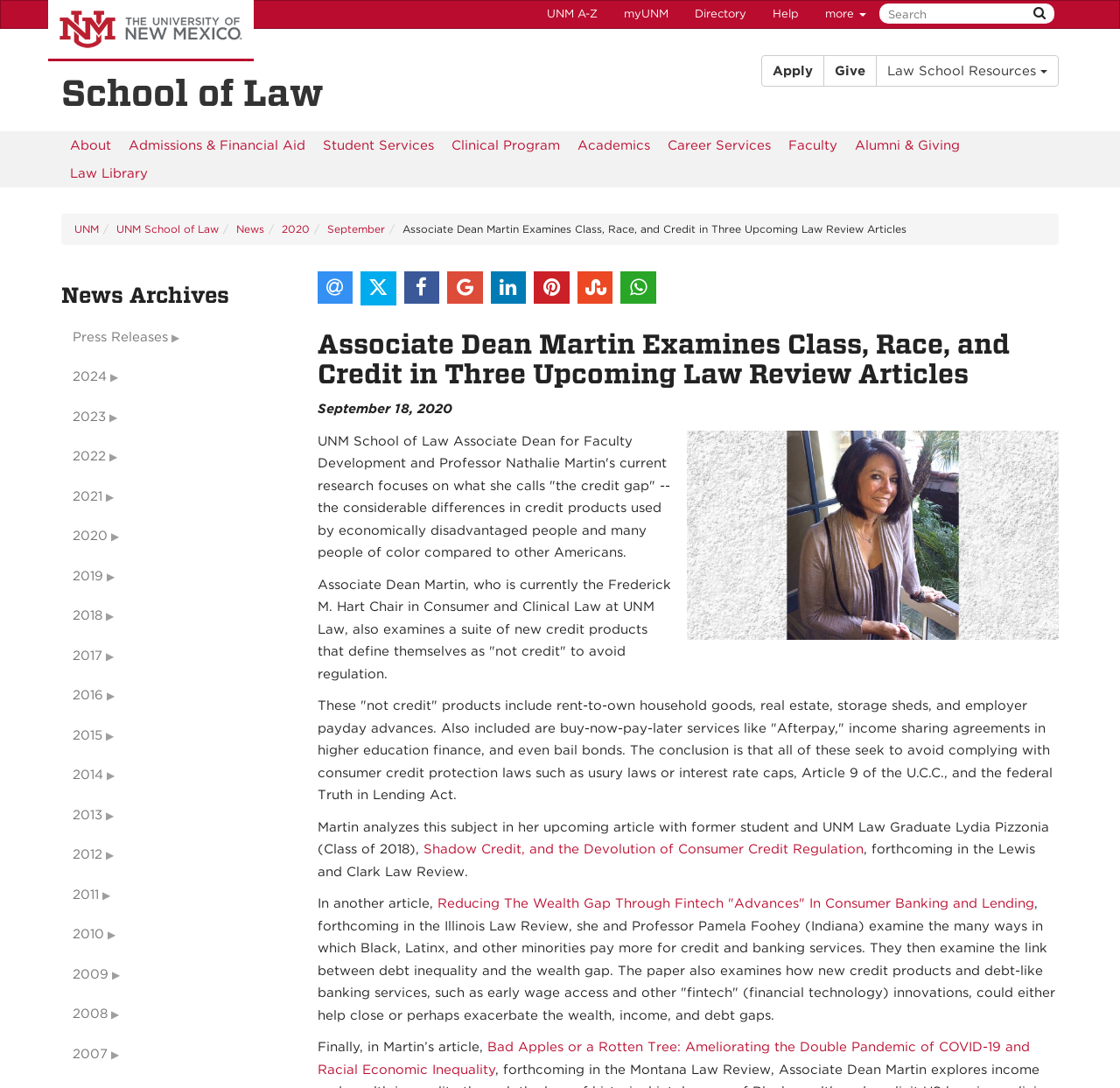Identify the bounding box for the element characterized by the following description: "The University of New Mexico".

[0.043, 0.0, 0.227, 0.056]